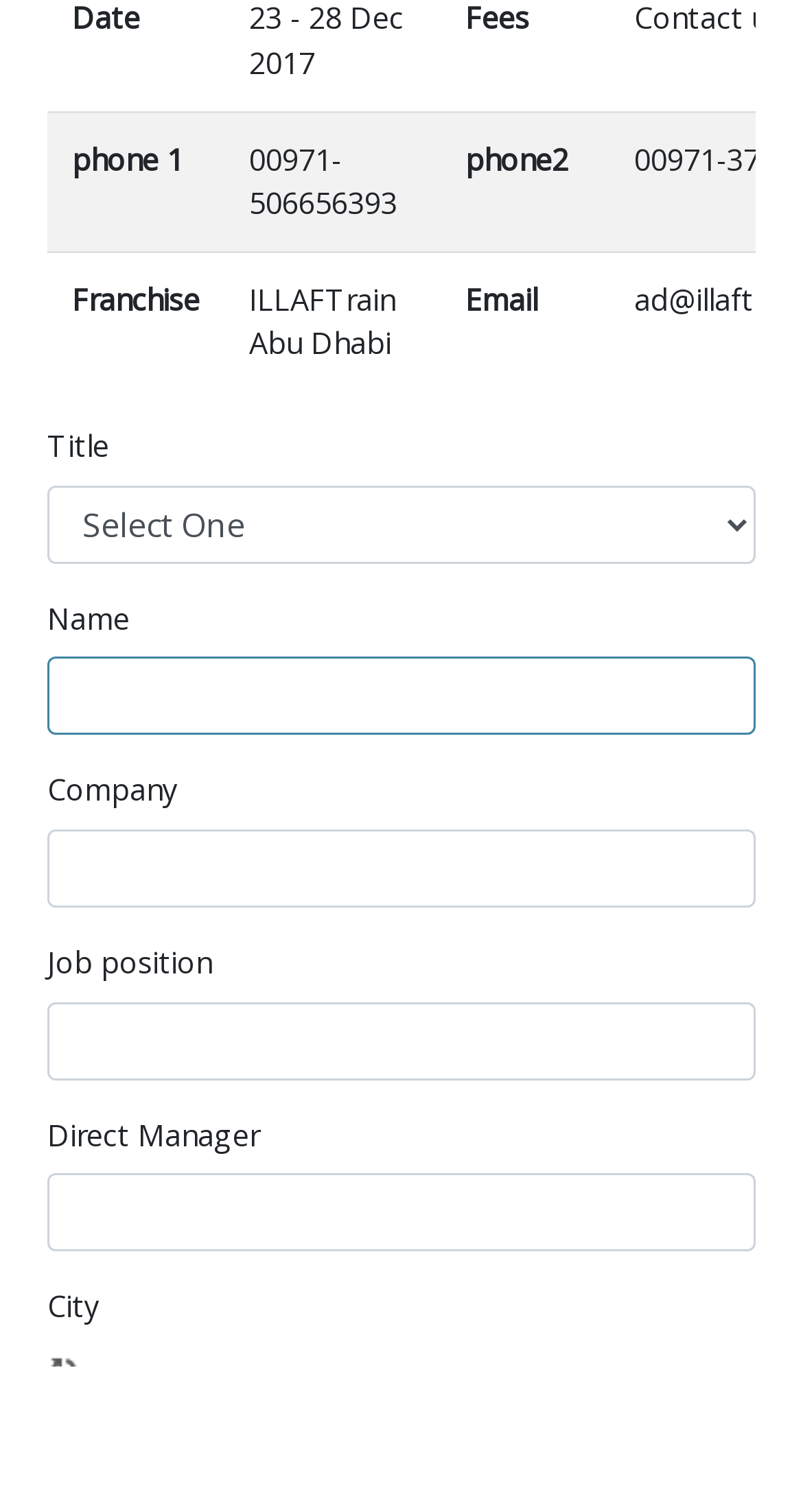Using the provided element description: "parent_node: Company name="RegisterForm[company]"", determine the bounding box coordinates of the corresponding UI element in the screenshot.

[0.173, 0.901, 0.627, 0.929]